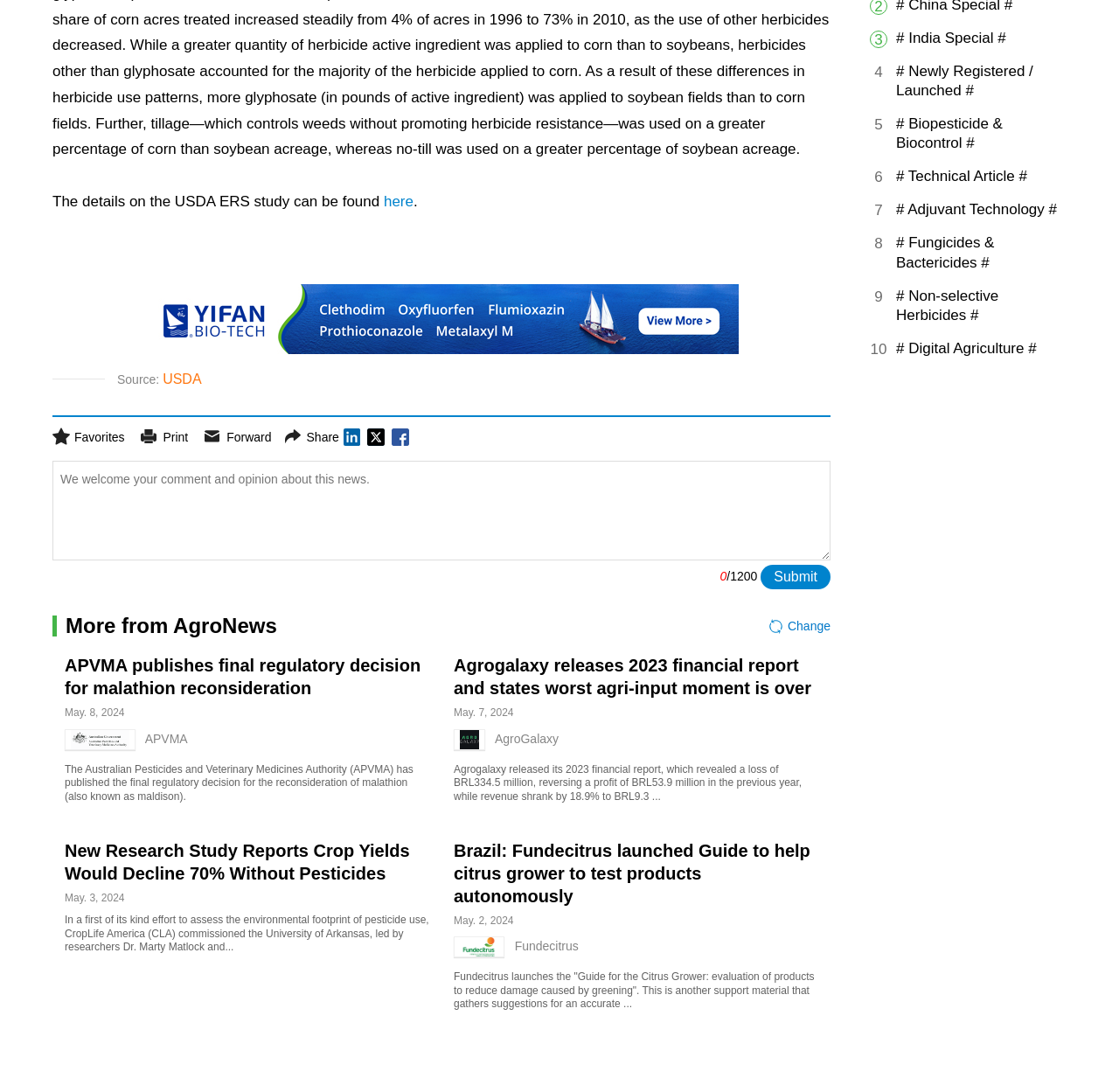Find the bounding box coordinates of the element's region that should be clicked in order to follow the given instruction: "View Agrogalaxy releases 2023 financial report and states worst agri-input moment is over". The coordinates should consist of four float numbers between 0 and 1, i.e., [left, top, right, bottom].

[0.405, 0.601, 0.725, 0.639]